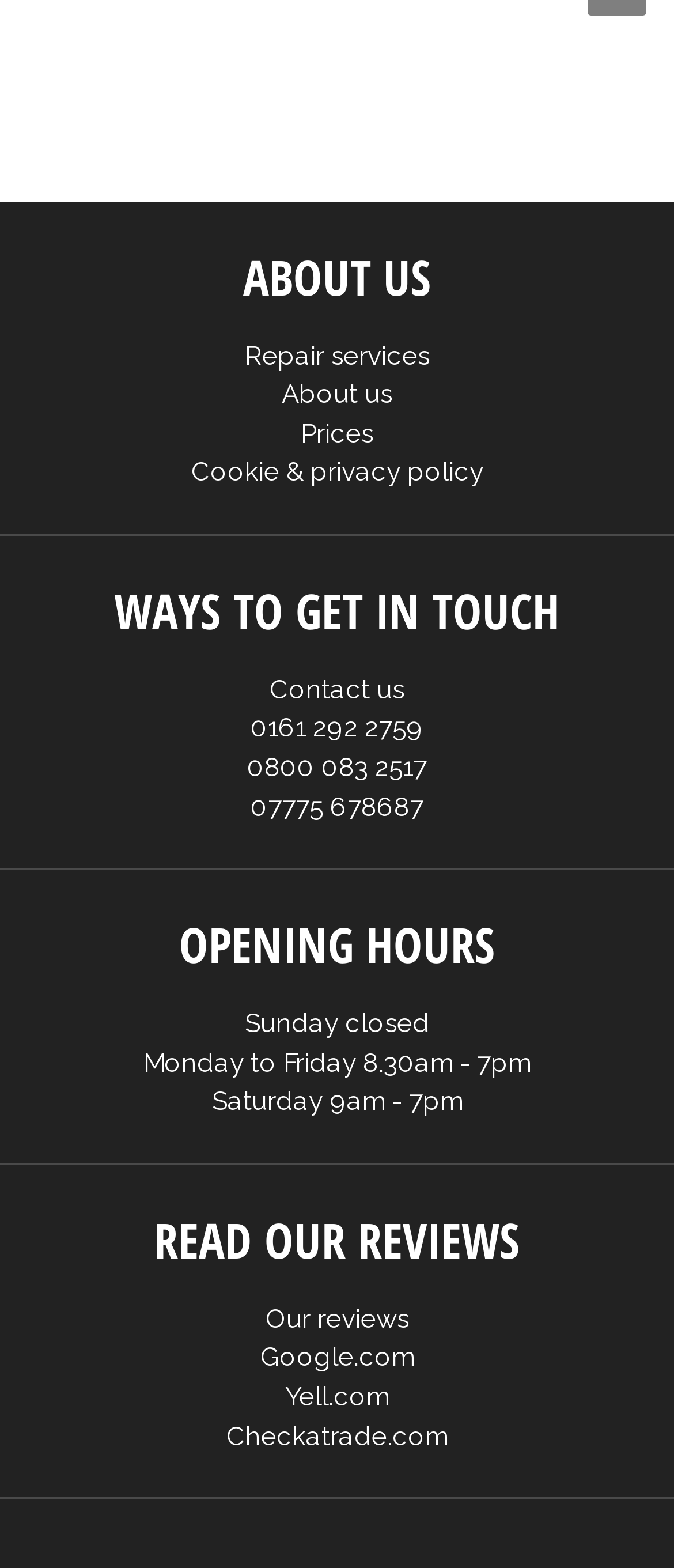Answer the question in one word or a short phrase:
What is the last link in the 'READ OUR REVIEWS' section?

Checkatrade.com